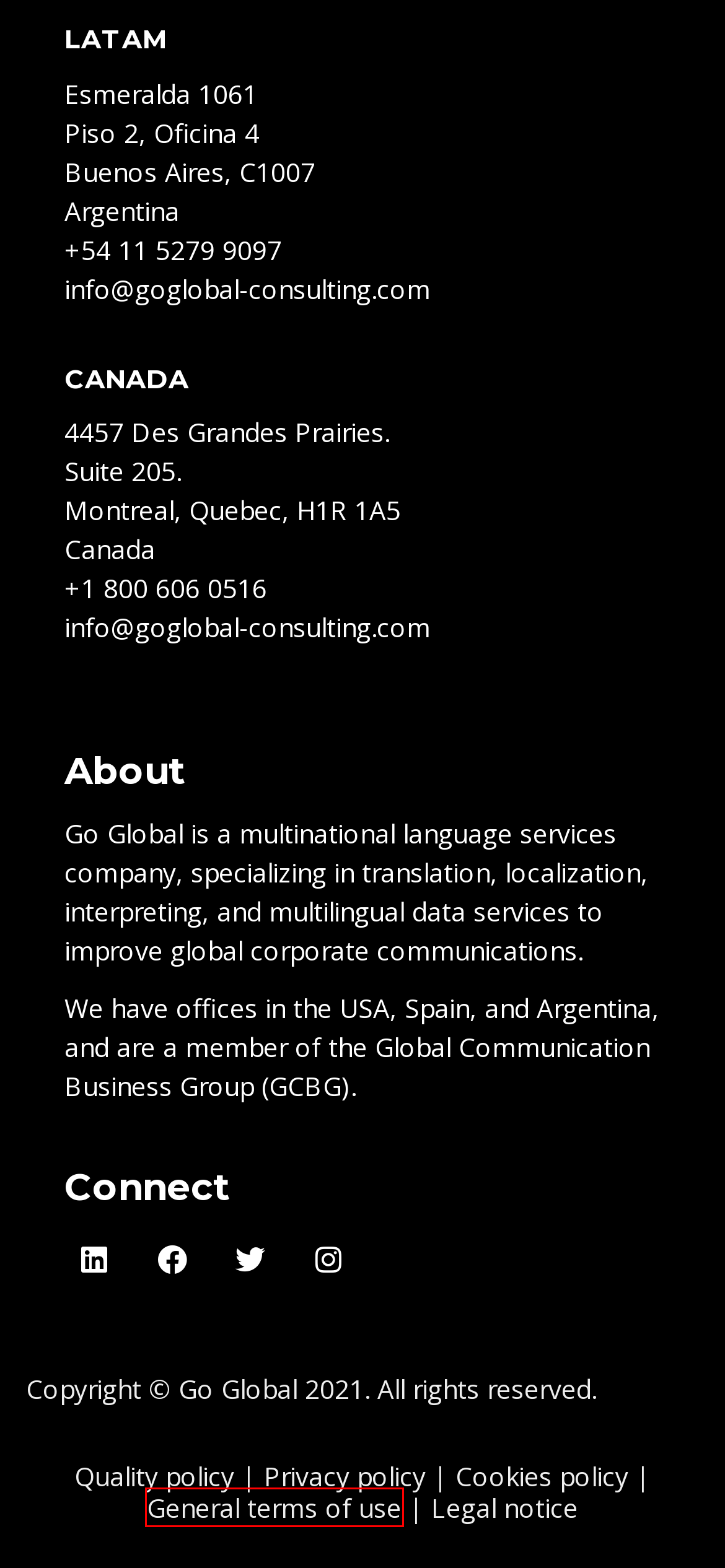Examine the webpage screenshot and identify the UI element enclosed in the red bounding box. Pick the webpage description that most accurately matches the new webpage after clicking the selected element. Here are the candidates:
A. Cookie Policy | LinkedIn
B. Legal notice · Go Global
C. General terms of use · Go Global
D. Careers · Go Global
E. Política de cookies - Cómo ser youtuber
F. Blog · Go Global
G. Privacy policy · Go Global
H. Web preferences - Opera Help

C